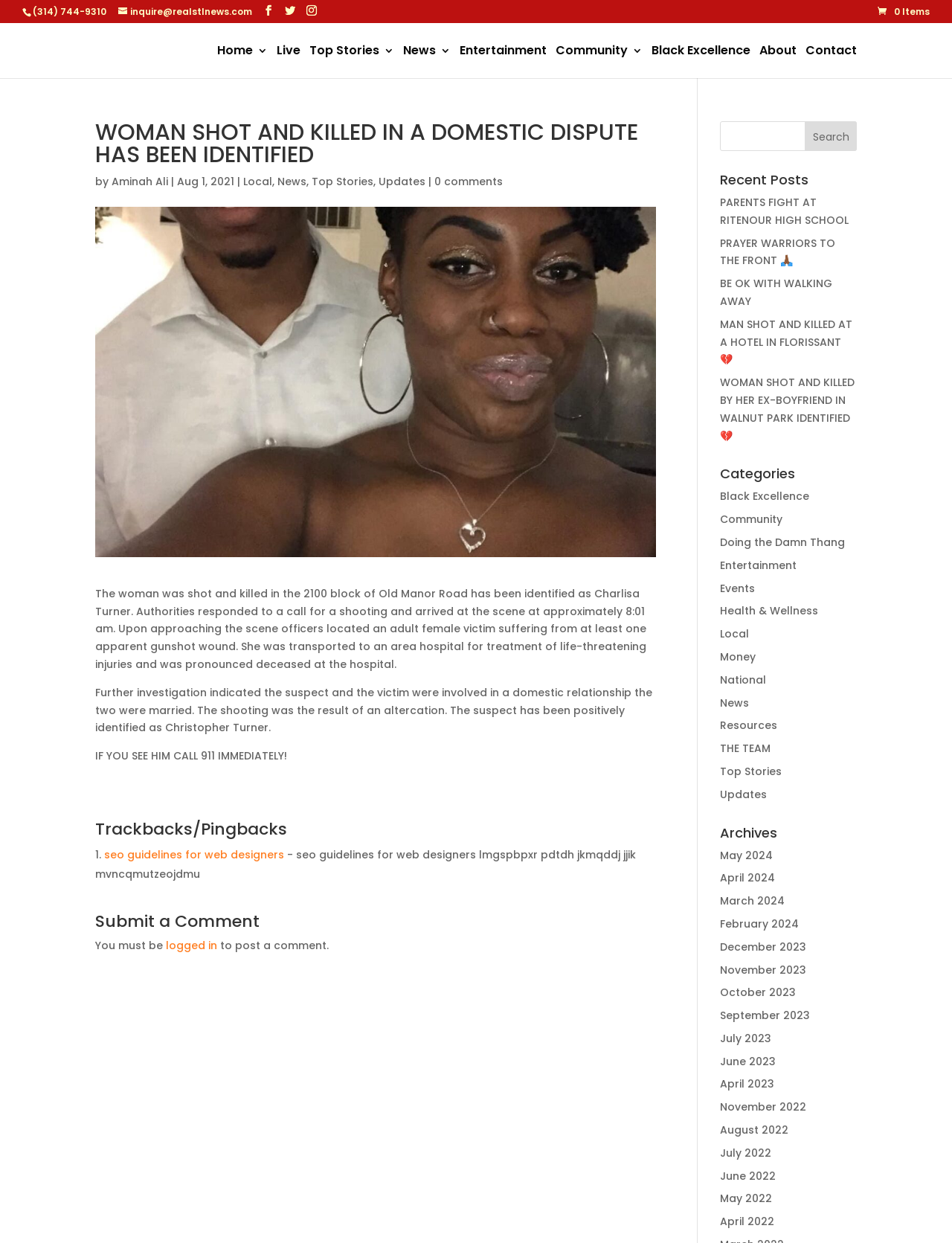Produce an extensive caption that describes everything on the webpage.

This webpage is a news article from Real STL News, with a focus on a domestic dispute that resulted in a woman being shot and killed. The article is divided into several sections, with a prominent heading at the top that reads "WOMAN SHOT AND KILLED IN A DOMESTIC DISPUTE HAS BEEN IDENTIFIED".

At the top of the page, there is a navigation bar with several links, including "Home", "Live", "Top Stories", "News", "Entertainment", "Community", "Black Excellence", "About", and "Contact". Below this, there is a section with a phone number and email address for inquiries.

The main article is divided into several paragraphs, with a heading that indicates the author and date of the article. The text describes the incident, including the location and time of the shooting, and the identity of the victim and suspect. There are also several links to related categories, such as "Local", "News", and "Top Stories".

To the right of the main article, there is a search bar and a section with recent posts, including links to other news articles. Below this, there are sections for categories, archives, and a call to action to submit a comment.

Throughout the page, there are several icons and graphics, including social media links and a "Trackbacks/Pingbacks" section. The overall layout is organized and easy to navigate, with clear headings and concise text.